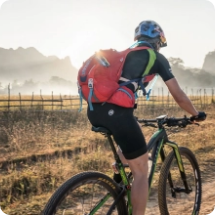Give a detailed account of the visual content in the image.

This image captures a cyclist riding through a scenic landscape, highlighting the thrill of exploring the outdoors. The sun rises in the background, casting a warm glow over the fields and mountains, creating a picturesque backdrop for the adventure. The cyclist is equipped for the journey with a bright red backpack, which adds a splash of color against the natural tones of the environment. Wearing a helmet and fitted attire, the rider embodies the spirit of adventure and the excitement of cycling tours, particularly suited for those who enjoy active exploration amid beautiful terrains. This image likely represents the "Cycling Tours" theme, inviting enthusiasts to experience the beauty and challenges of biking through Laos' diverse landscapes.